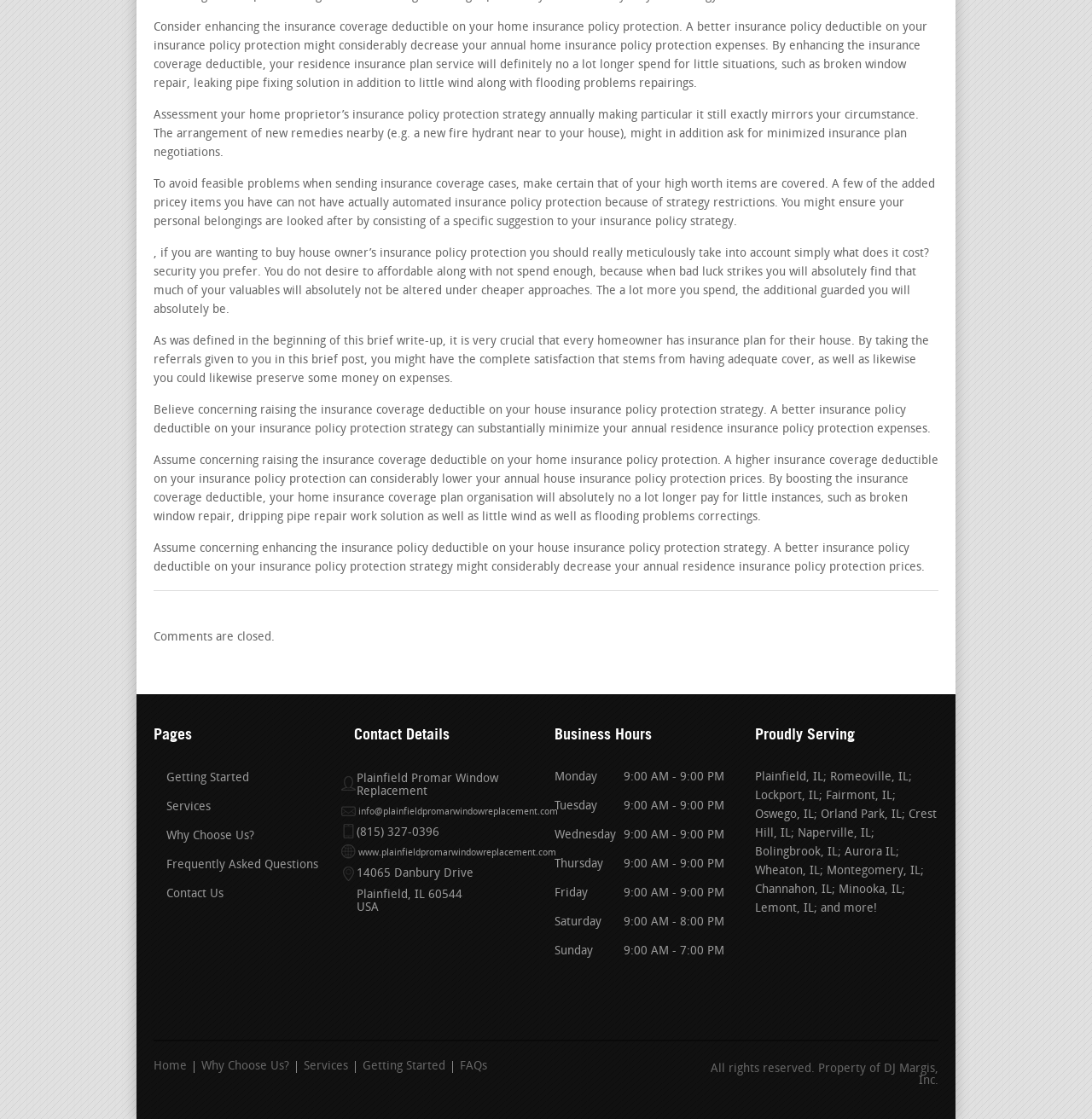Using the element description: "Why Choose Us?", determine the bounding box coordinates. The coordinates should be in the format [left, top, right, bottom], with values between 0 and 1.

[0.178, 0.948, 0.272, 0.959]